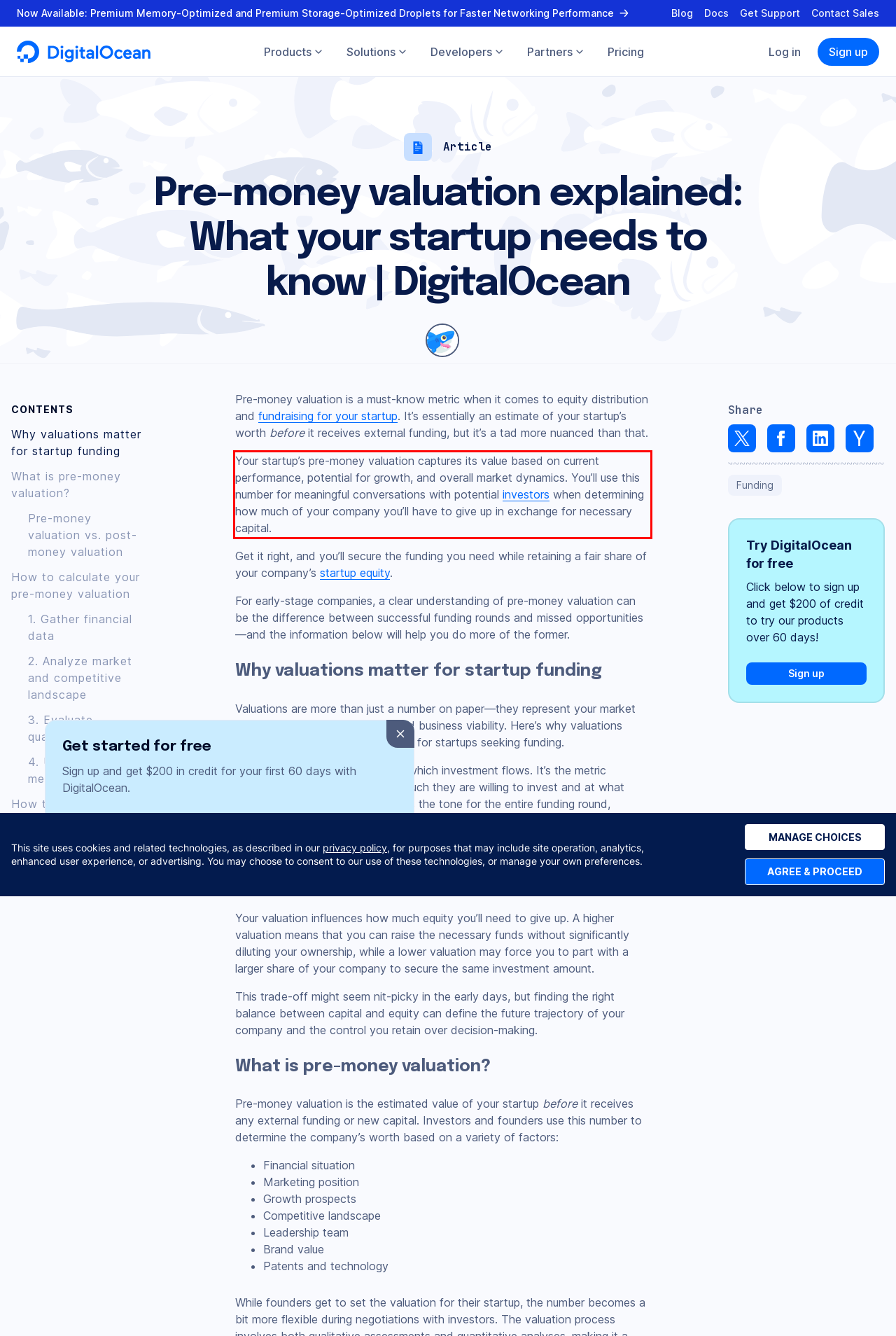From the provided screenshot, extract the text content that is enclosed within the red bounding box.

Your startup’s pre-money valuation captures its value based on current performance, potential for growth, and overall market dynamics. You’ll use this number for meaningful conversations with potential investors when determining how much of your company you’ll have to give up in exchange for necessary capital.